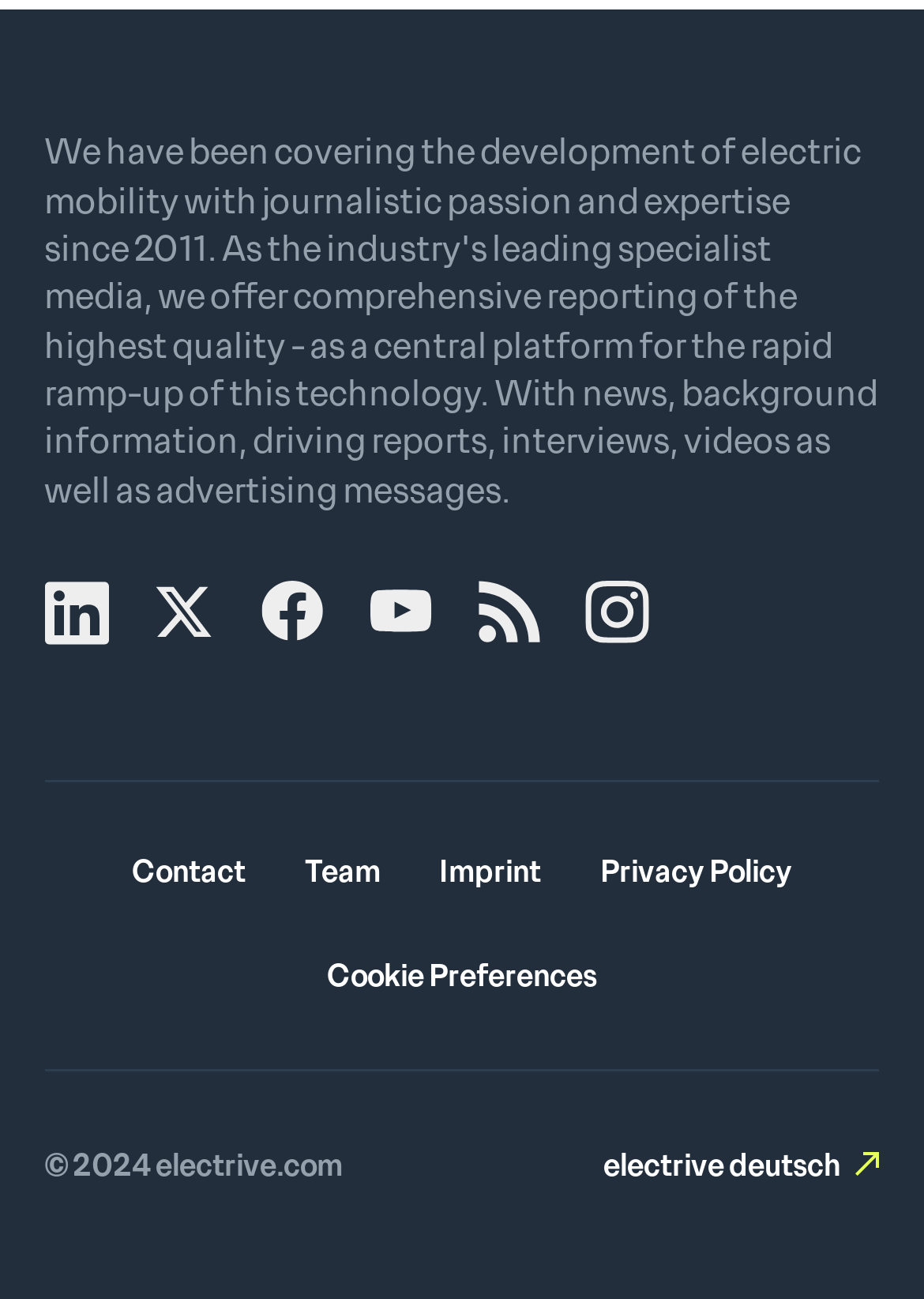Calculate the bounding box coordinates of the UI element given the description: "Instagram".

[0.635, 0.448, 0.704, 0.497]